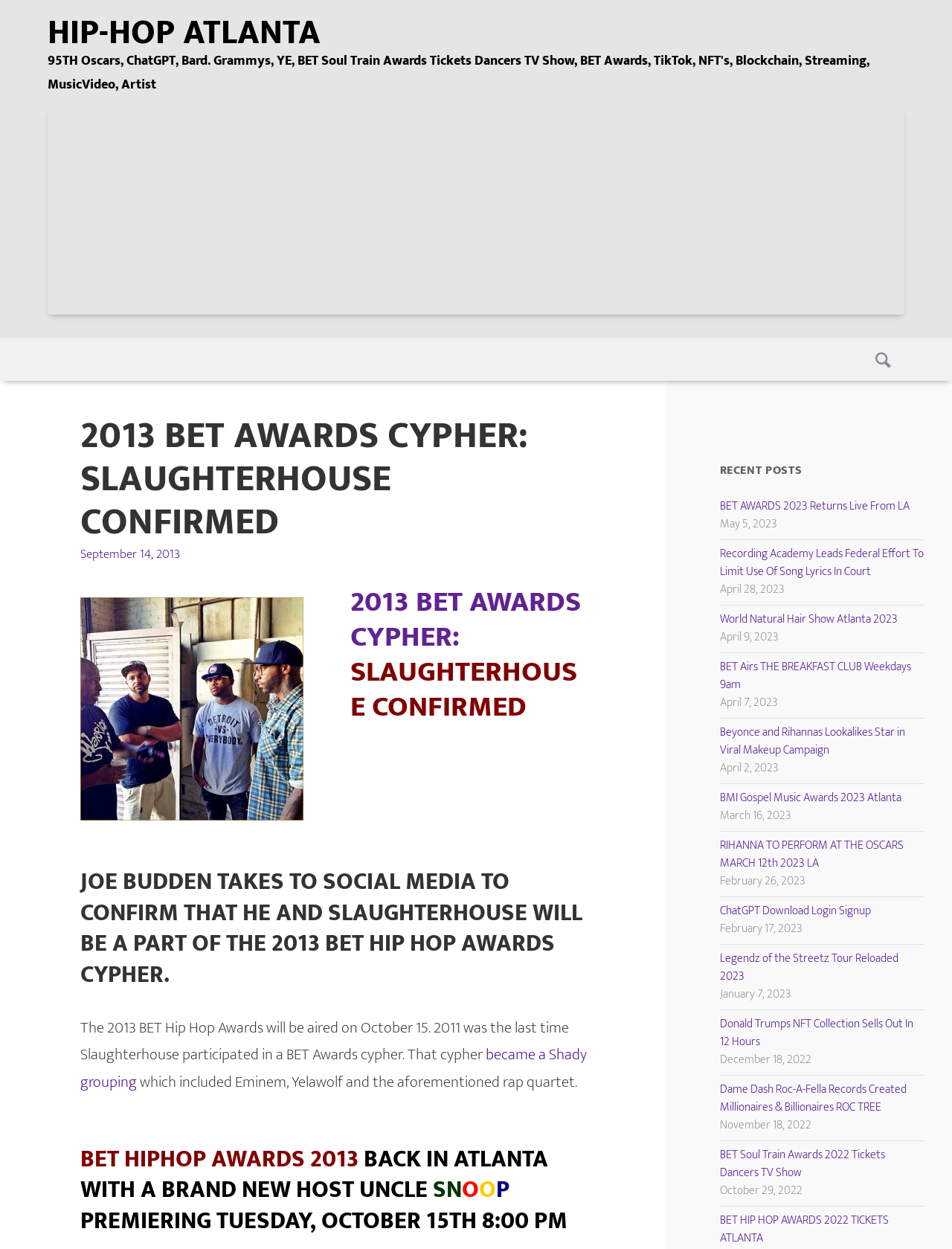What is the name of the event mentioned in the heading?
Look at the image and answer the question with a single word or phrase.

2013 BET AWARDS CYPHER